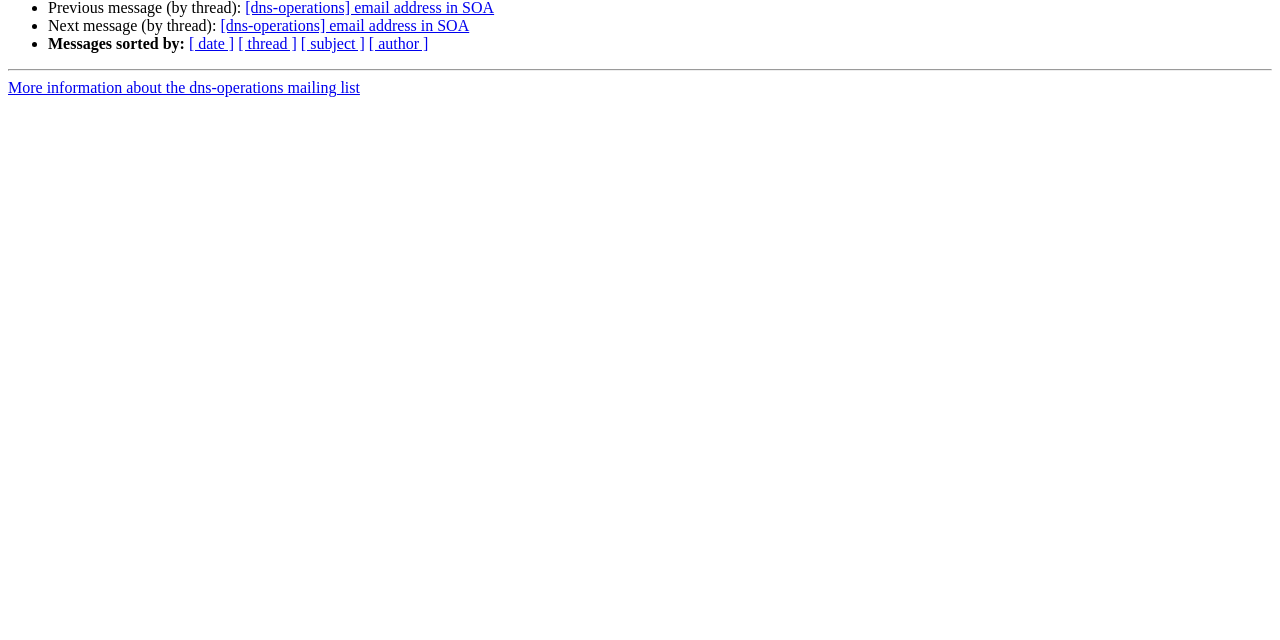Highlight the bounding box of the UI element that corresponds to this description: "Pin".

None